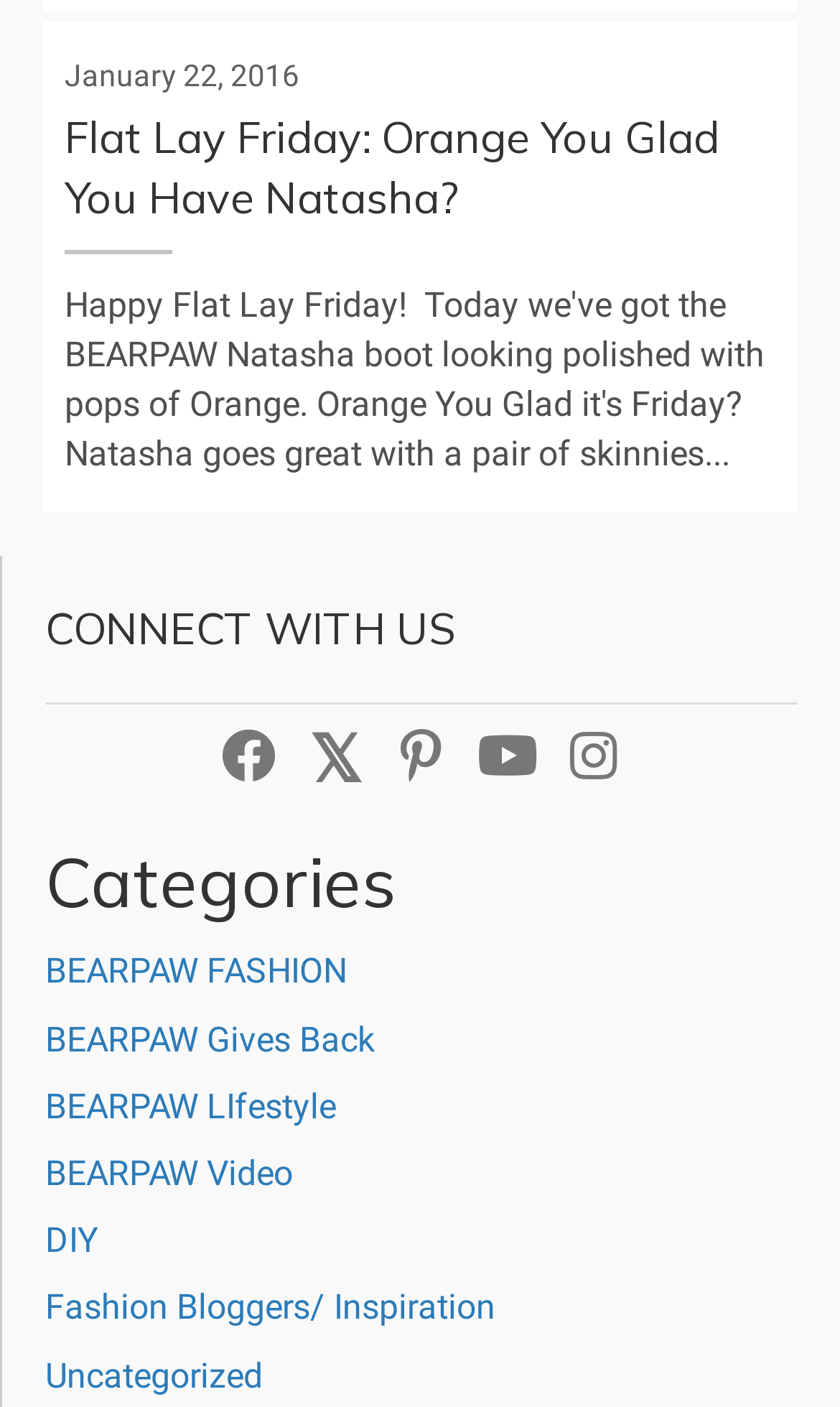Provide the bounding box coordinates for the specified HTML element described in this description: "𝕏". The coordinates should be four float numbers ranging from 0 to 1, in the format [left, top, right, bottom].

[0.36, 0.516, 0.437, 0.562]